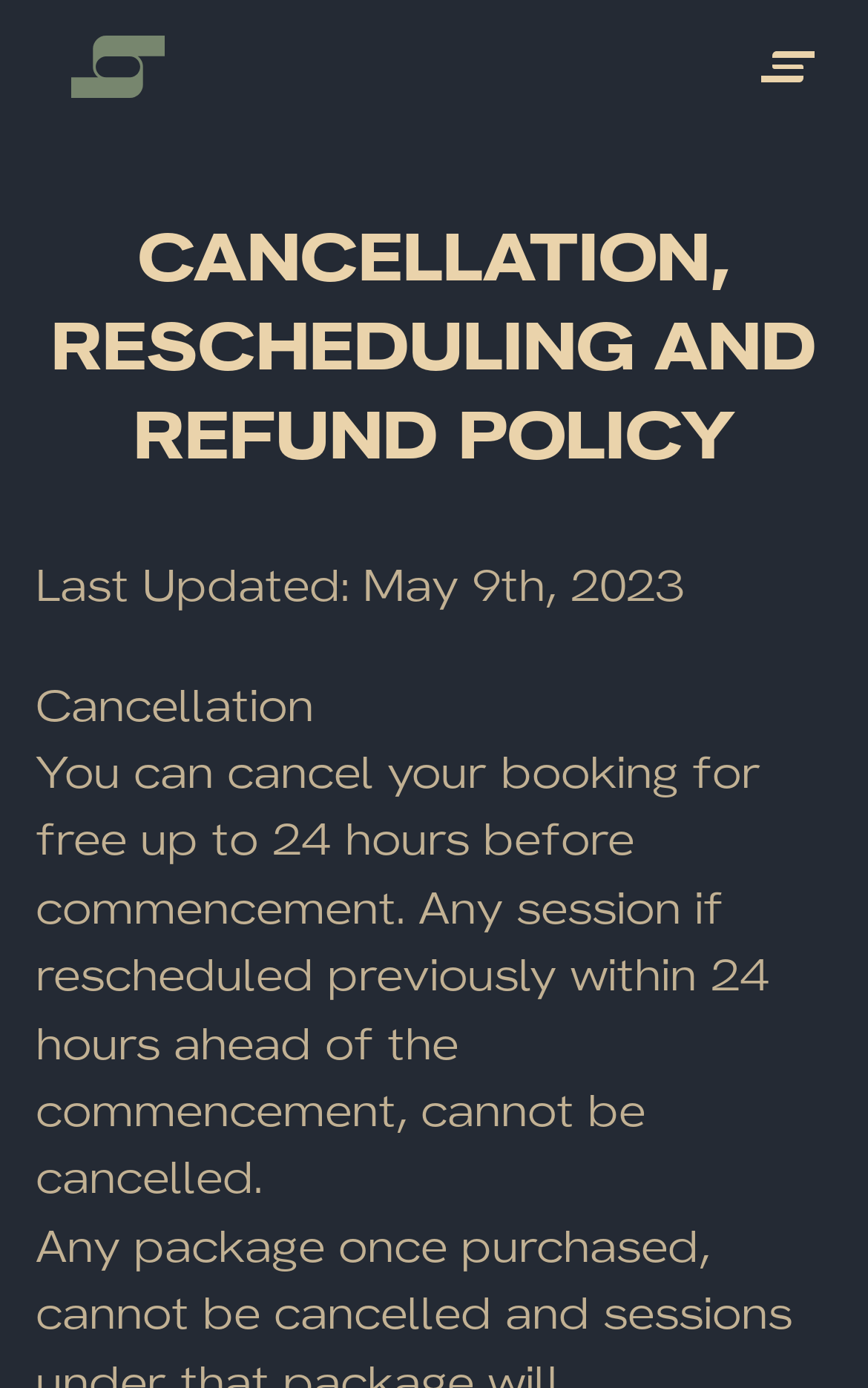Create a detailed summary of the webpage's content and design.

The webpage is about the Cancellation, Rescheduling, and Refund Policy of Palace. At the top left corner, there is a mobile logo image. On the top right corner, there is an "Open Menu" button with a small icon inside. 

Below the top section, there is a large heading that reads "CANCELLATION, RESCHEDULING AND REFUND POLICY" spanning across the page. Underneath this heading, there is a "Last Updated" label followed by the date "May 9th, 2023". 

Further down, there is a subheading "Cancellation" which is followed by a paragraph of text explaining the cancellation policy. According to this policy, users can cancel their booking for free up to 24 hours before the session commencement, but any session rescheduled within 24 hours ahead of the commencement cannot be cancelled.